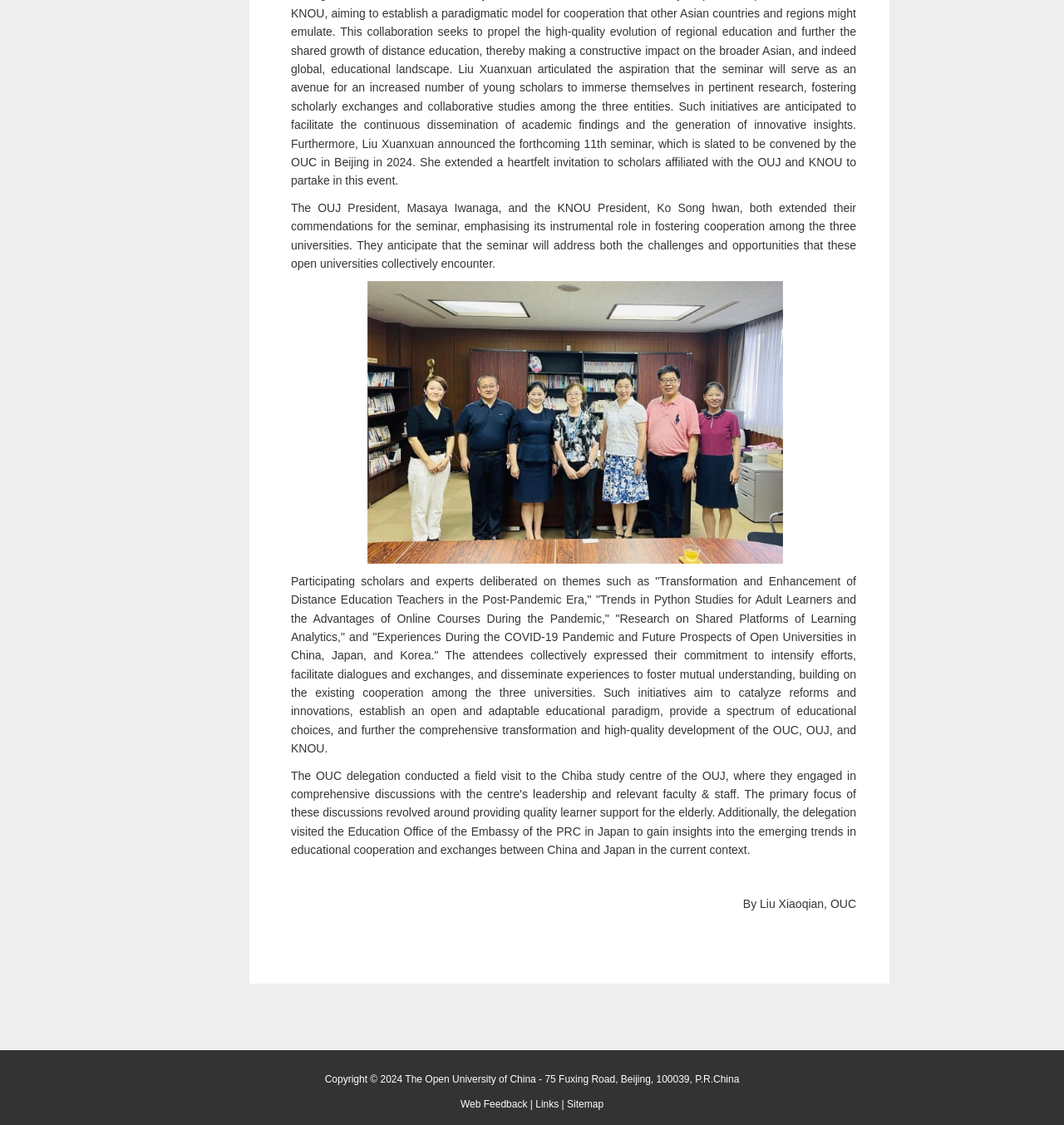What is the author of the article?
Please elaborate on the answer to the question with detailed information.

The author of the article is mentioned at the end of the text, which states 'By Liu Xiaoqian, OUC'.